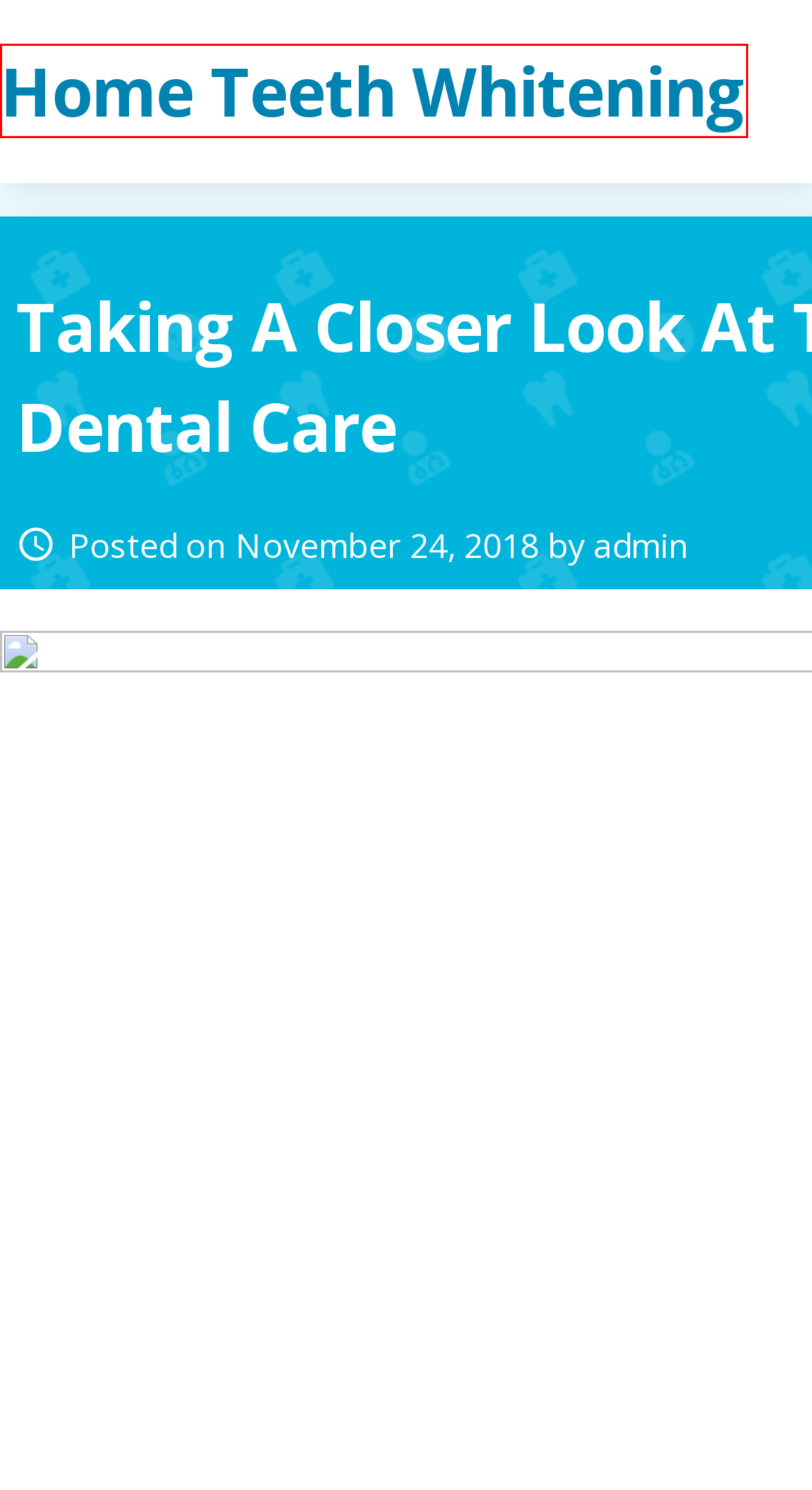Evaluate the webpage screenshot and identify the element within the red bounding box. Select the webpage description that best fits the new webpage after clicking the highlighted element. Here are the candidates:
A. Dental implants vs dentures: navigating the crossroads of choice - Home Teeth Whitening
B. admin, Author at Home Teeth Whitening
C. Why consider dental implants? - Home Teeth Whitening
D. January 2019 - Home Teeth Whitening
E. General Archives - Home Teeth Whitening
F. Home Teeth Whitening -
G. Dentists Archives - Home Teeth Whitening
H. Alternative Dental Tips - Home Teeth Whitening

F